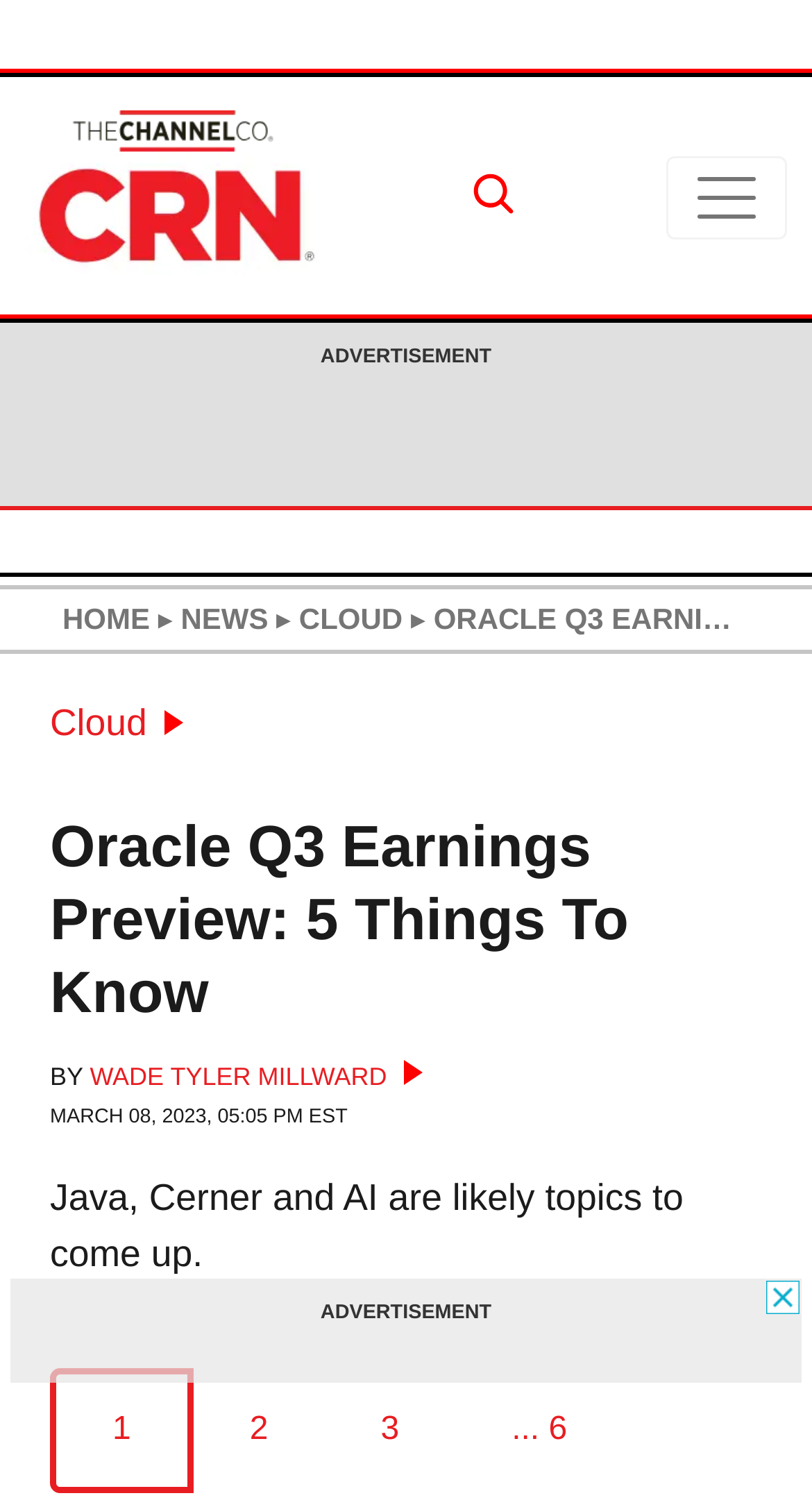Answer the following query concisely with a single word or phrase:
What is the topic of the article?

Oracle Q3 Earnings Preview